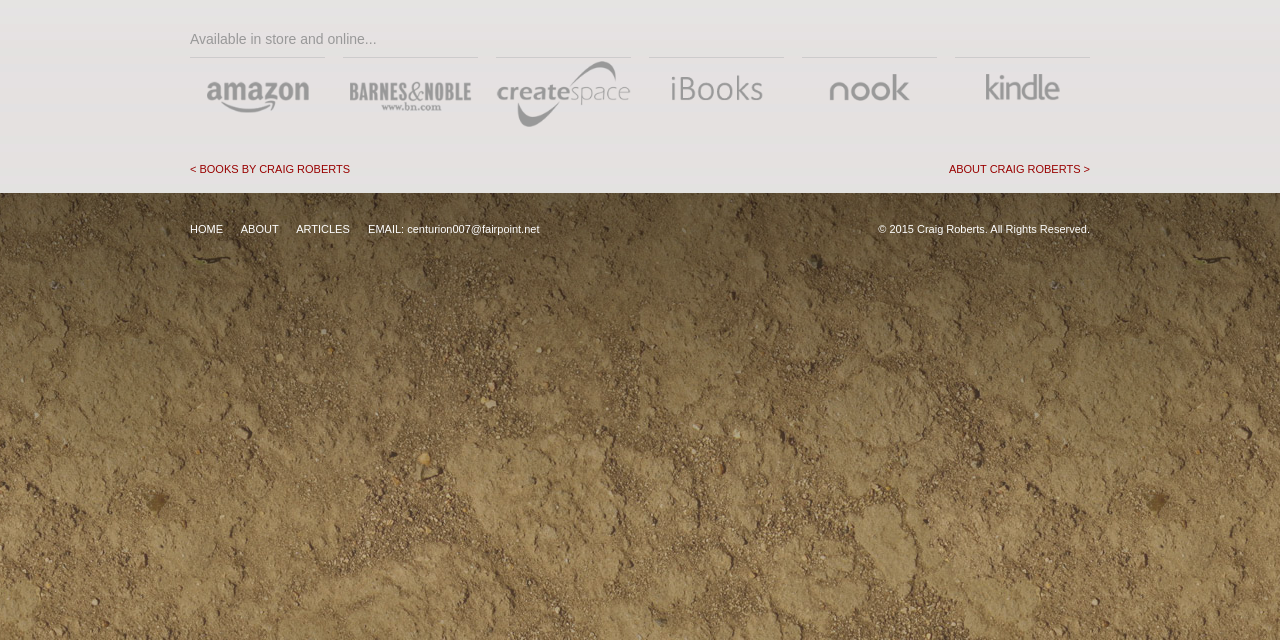Given the description "< BOOKS BY CRAIG ROBERTS", provide the bounding box coordinates of the corresponding UI element.

[0.148, 0.255, 0.273, 0.273]